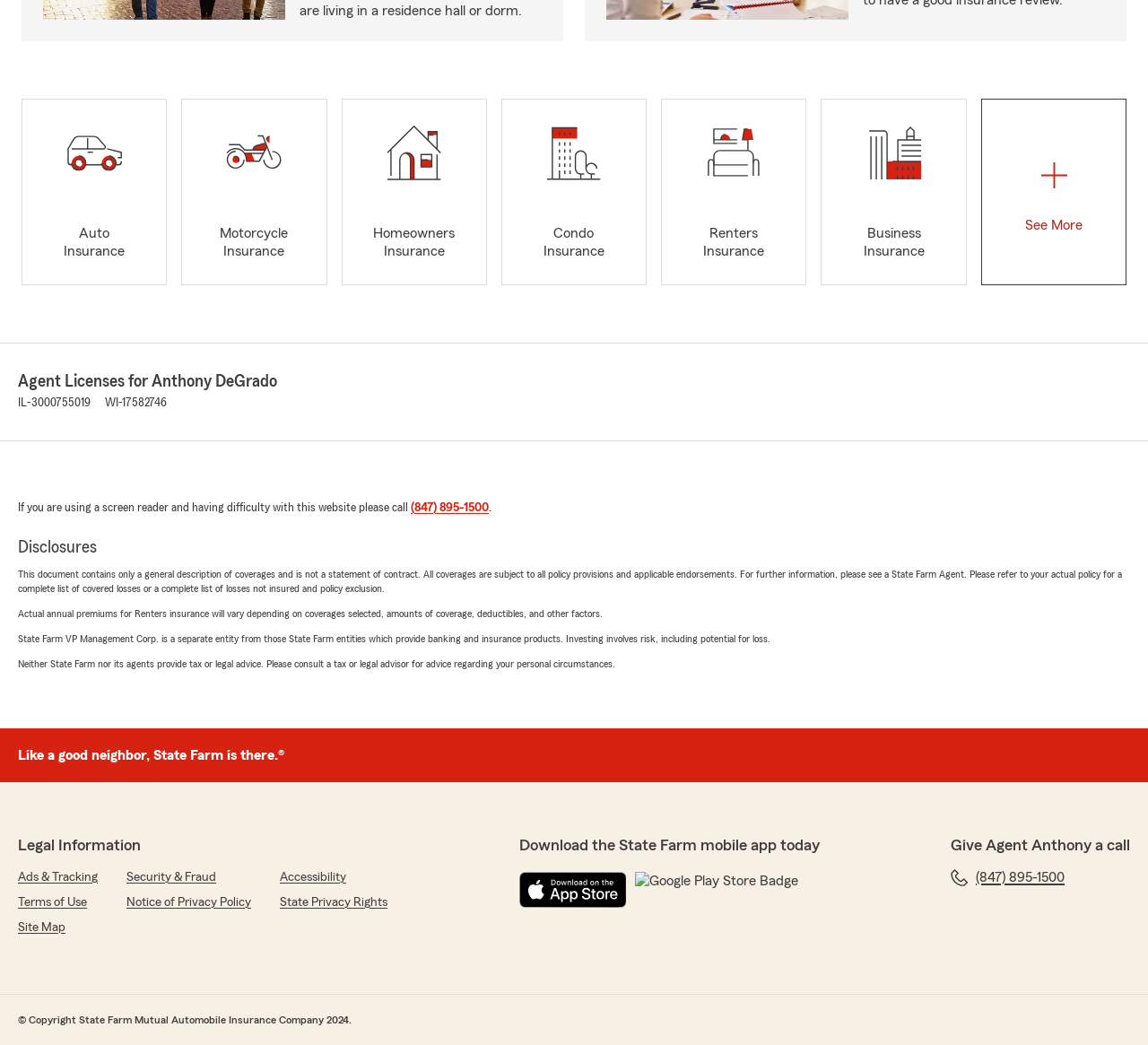What is the name of the agent mentioned on the webpage?
Look at the screenshot and give a one-word or phrase answer.

Anthony DeGrado